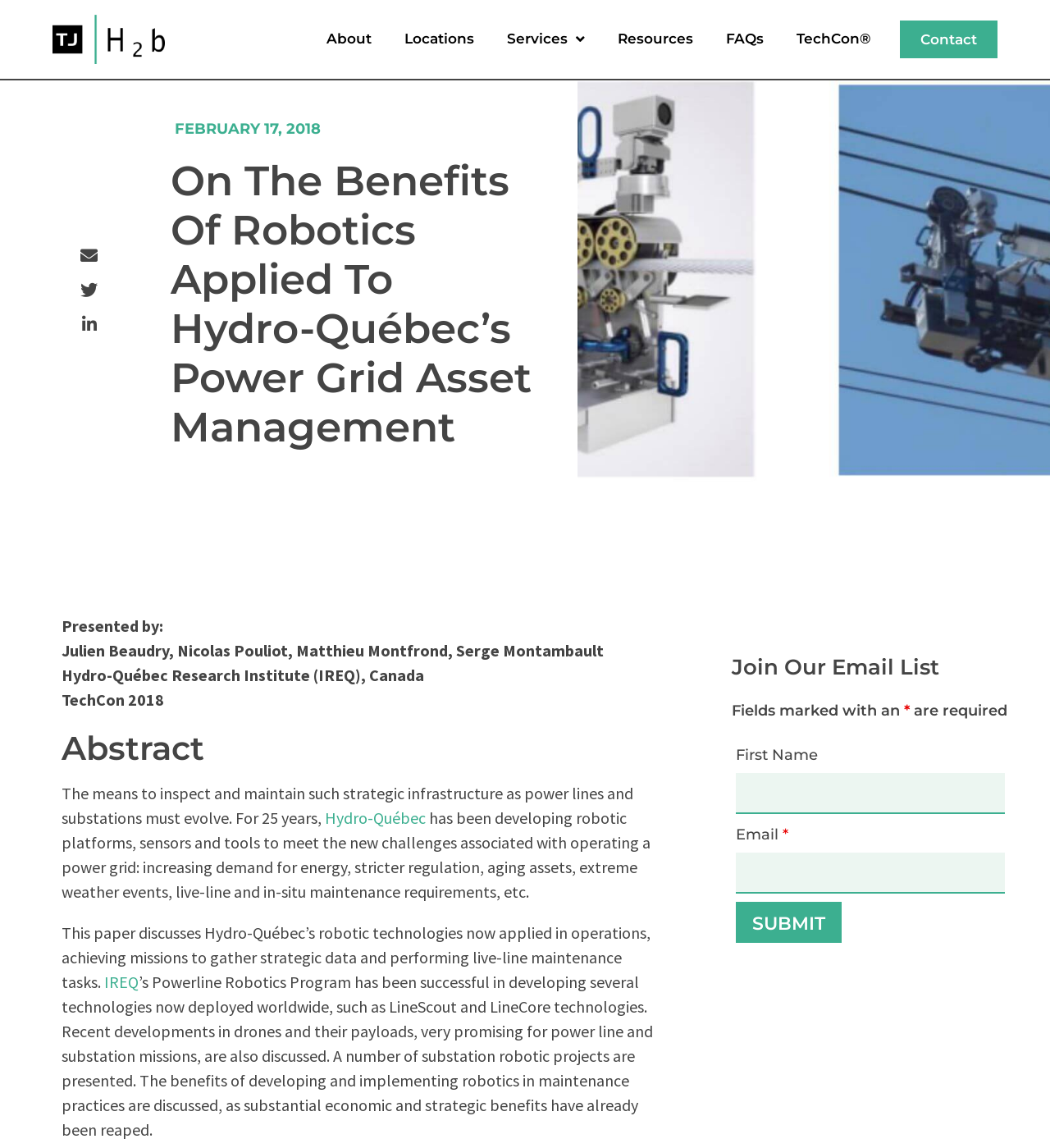Please answer the following question using a single word or phrase: 
What is the topic of the abstract?

Robotics in power grid management